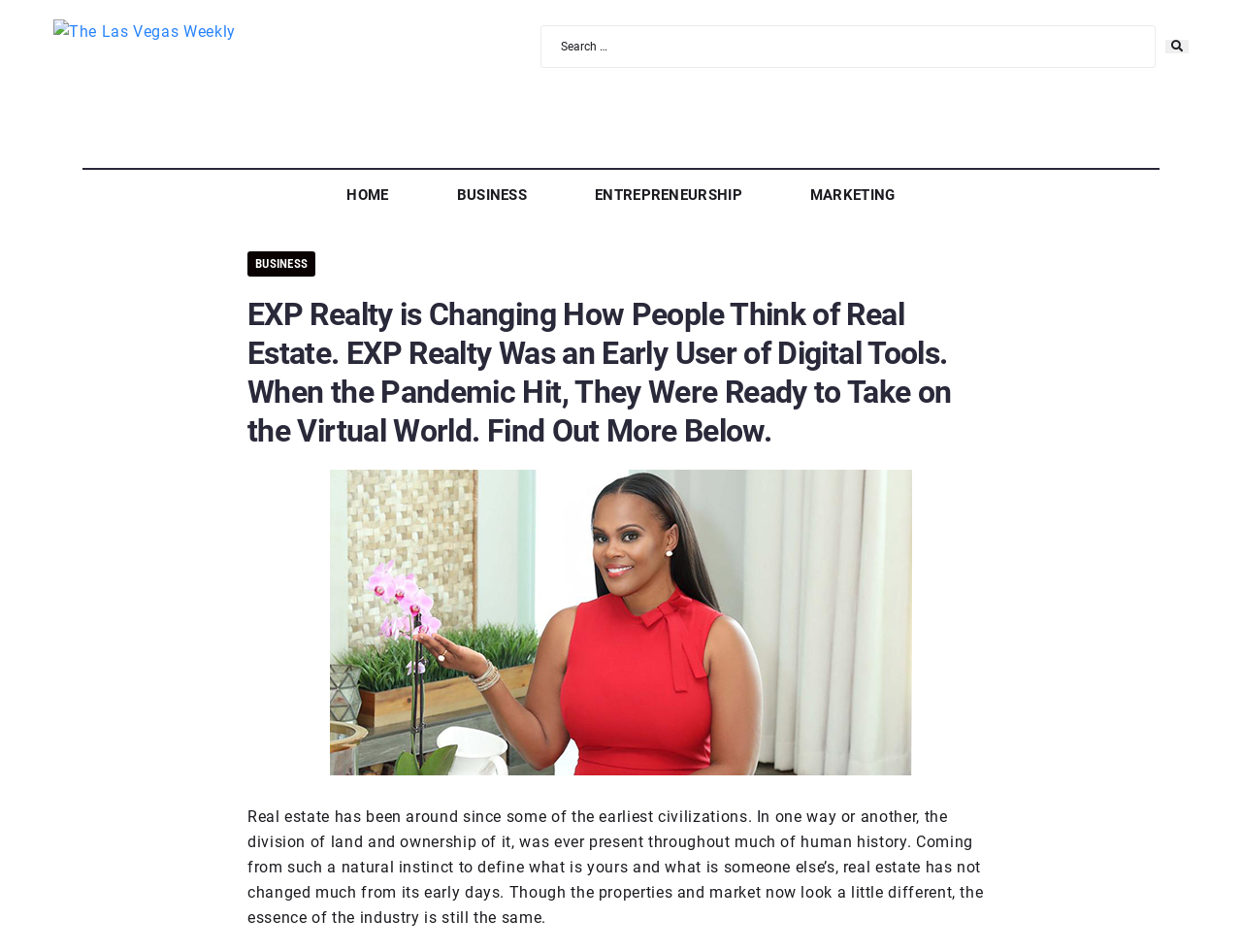From the given element description: "Business", find the bounding box for the UI element. Provide the coordinates as four float numbers between 0 and 1, in the order [left, top, right, bottom].

[0.199, 0.264, 0.254, 0.29]